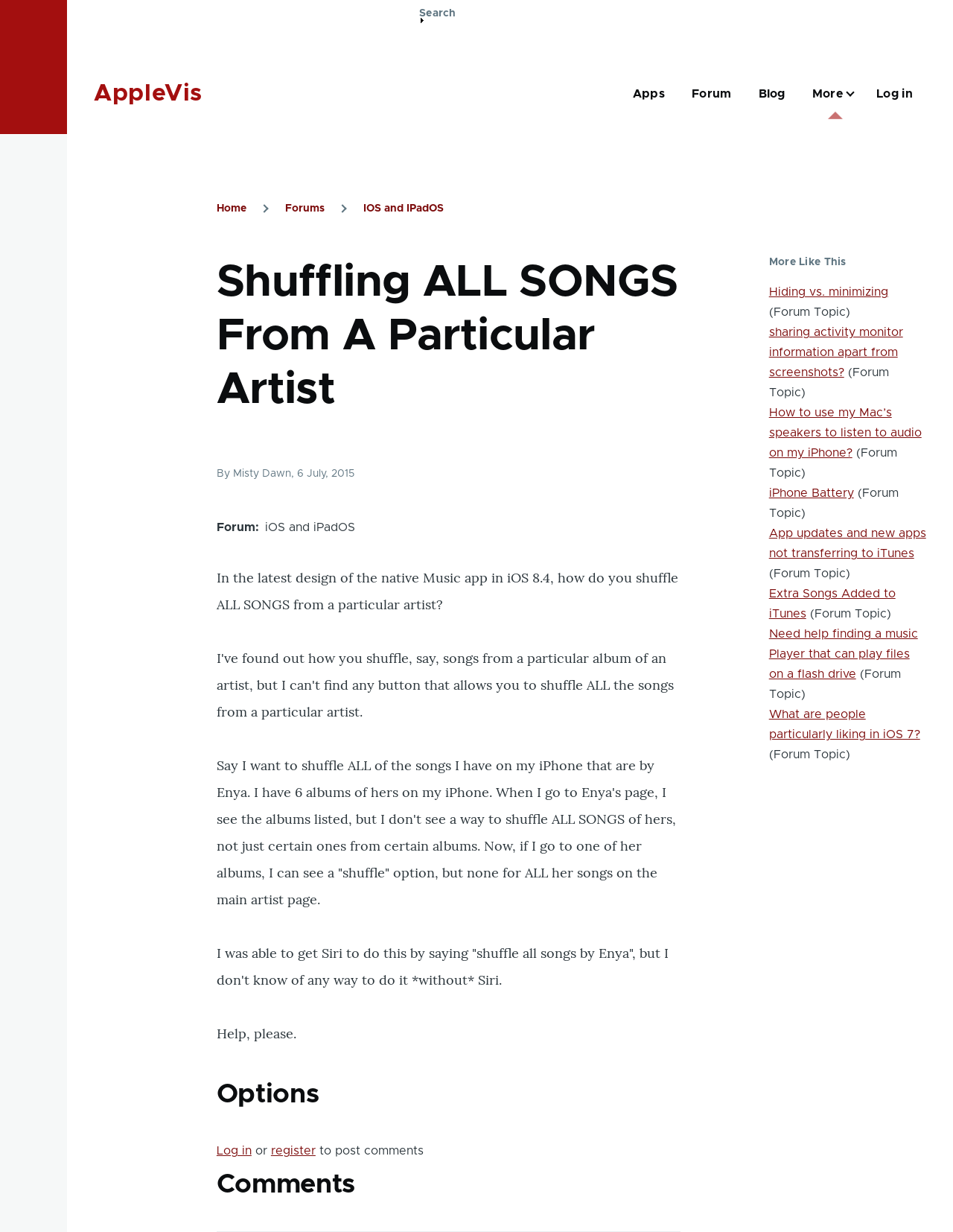Locate and extract the headline of this webpage.

Shuffling ALL SONGS From A Particular Artist